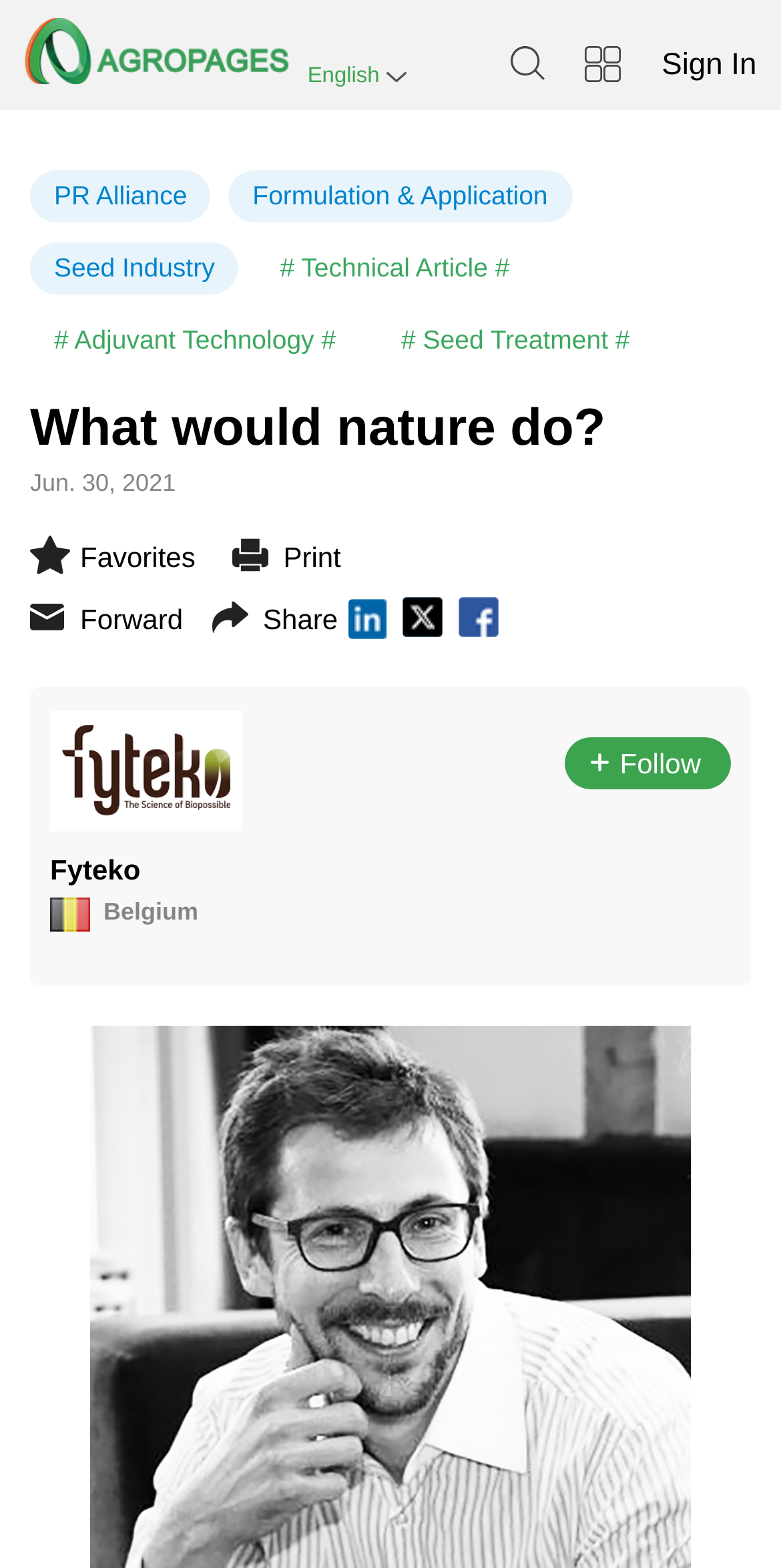Please determine the bounding box coordinates for the element that should be clicked to follow these instructions: "Share the webpage".

[0.337, 0.384, 0.433, 0.404]